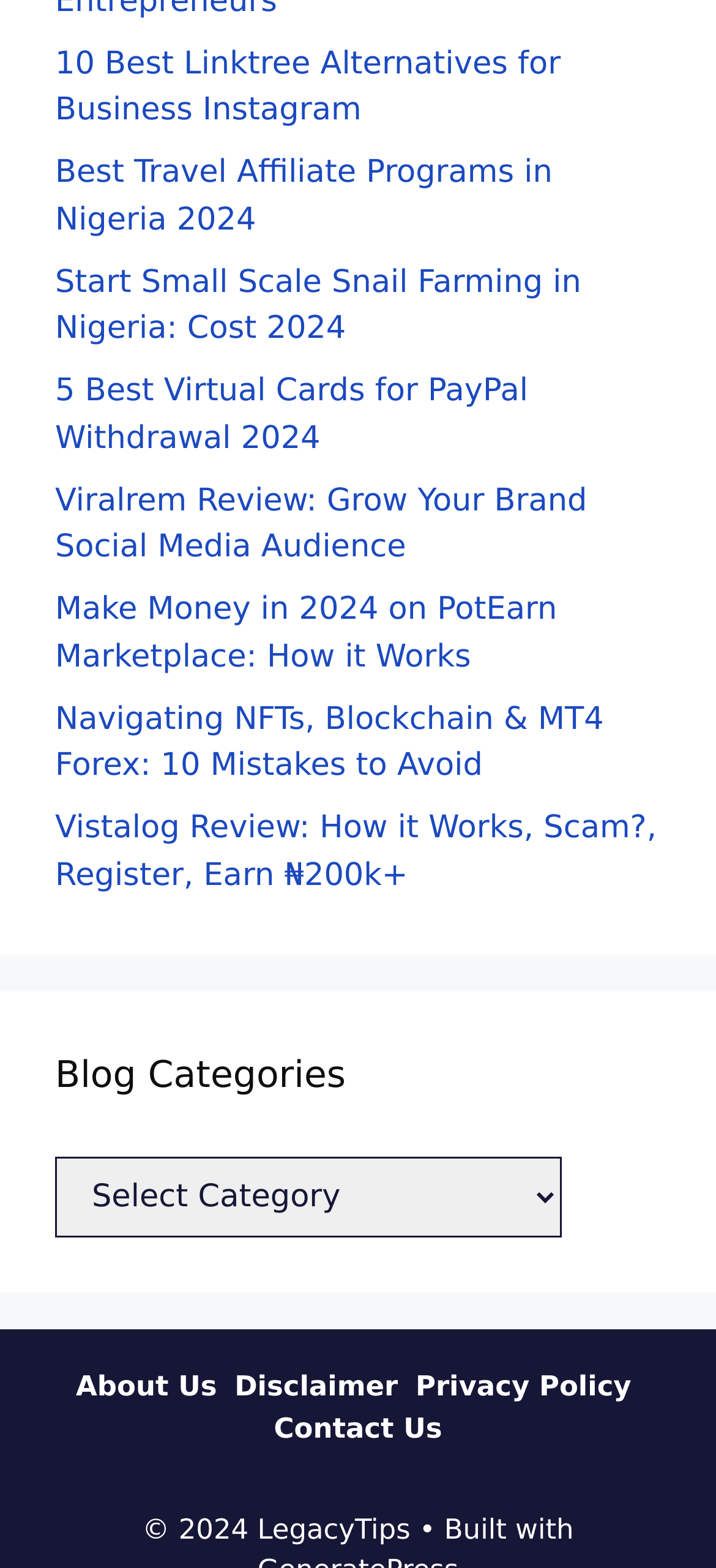Please give the bounding box coordinates of the area that should be clicked to fulfill the following instruction: "View next page". The coordinates should be in the format of four float numbers from 0 to 1, i.e., [left, top, right, bottom].

None